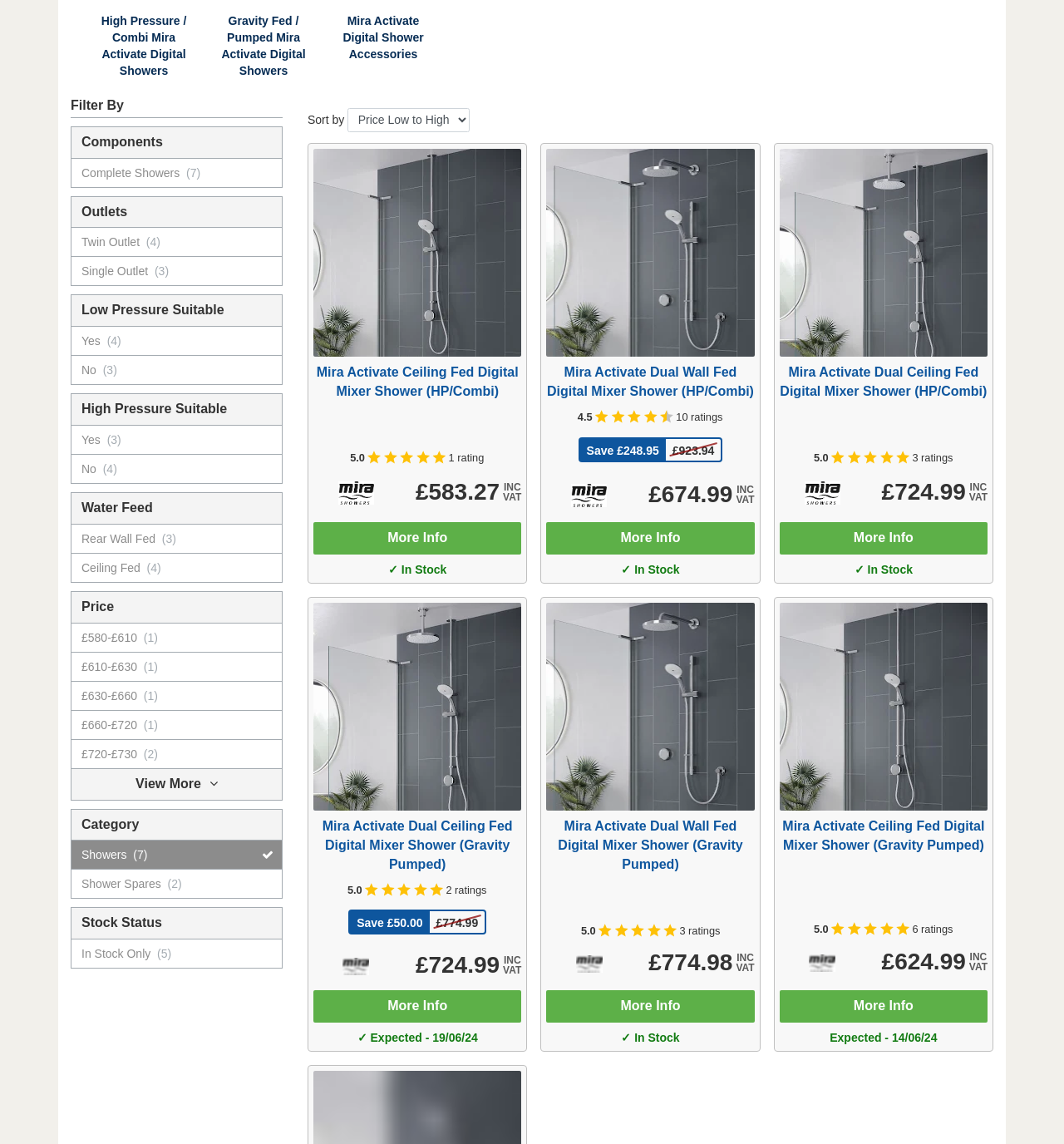Can you specify the bounding box coordinates of the area that needs to be clicked to fulfill the following instruction: "Filter by components"?

[0.077, 0.118, 0.153, 0.13]